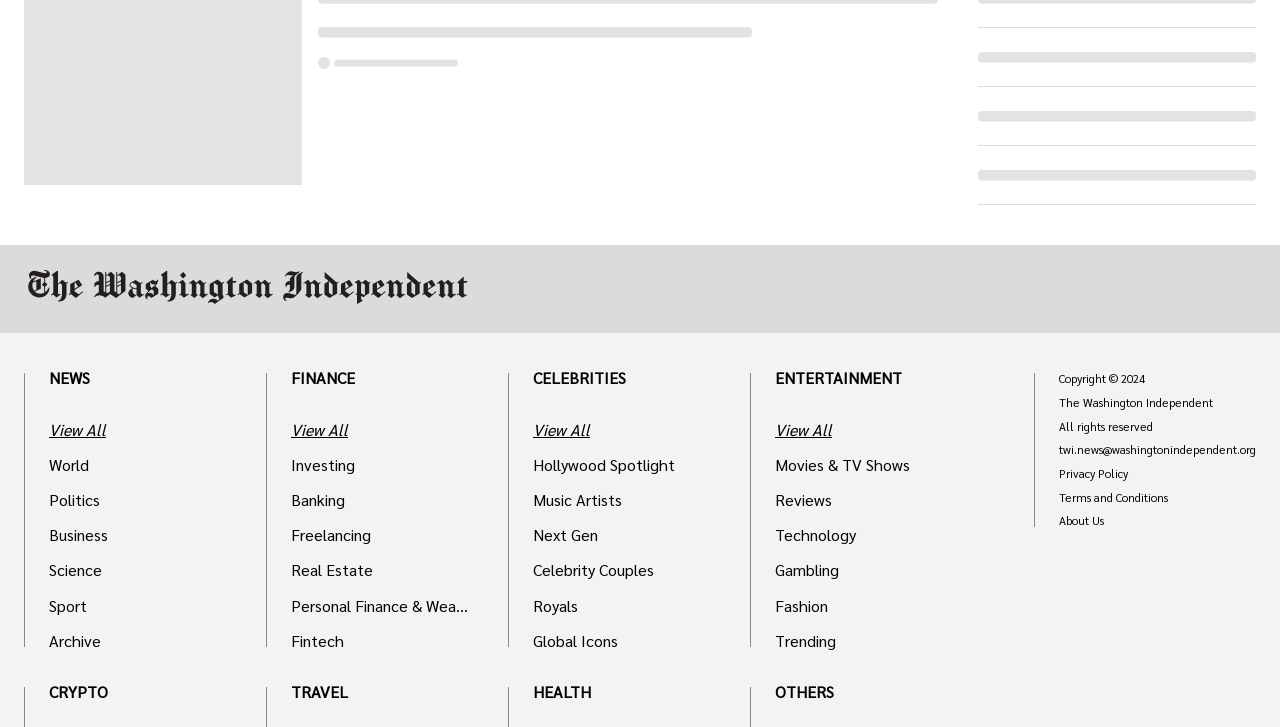Find the bounding box coordinates for the area that should be clicked to accomplish the instruction: "View all World news".

[0.038, 0.584, 0.177, 0.599]